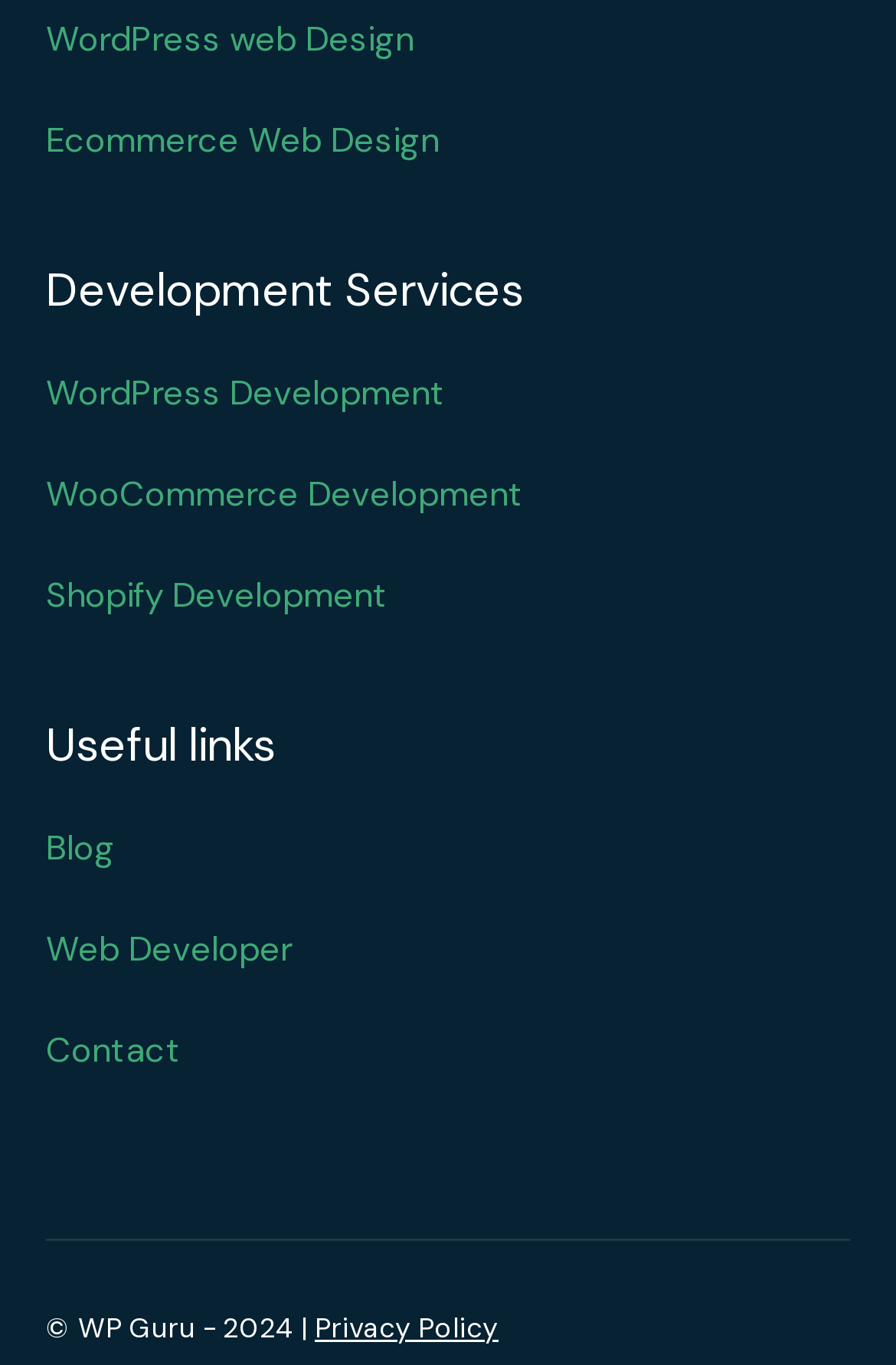Please locate the clickable area by providing the bounding box coordinates to follow this instruction: "Read Privacy Policy".

[0.351, 0.959, 0.556, 0.986]